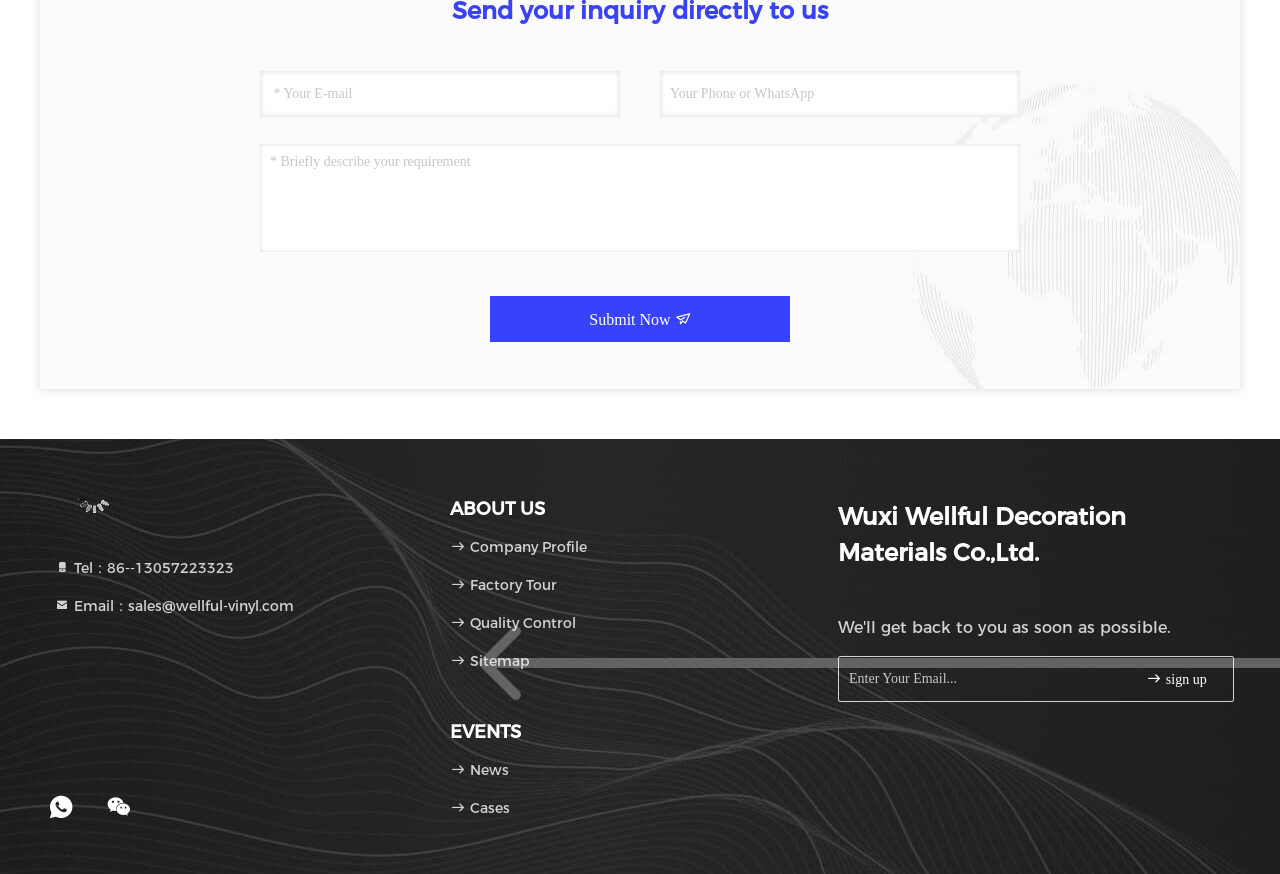What is the company name?
From the screenshot, supply a one-word or short-phrase answer.

Wuxi Wellful Decoration Materials Co.,Ltd.